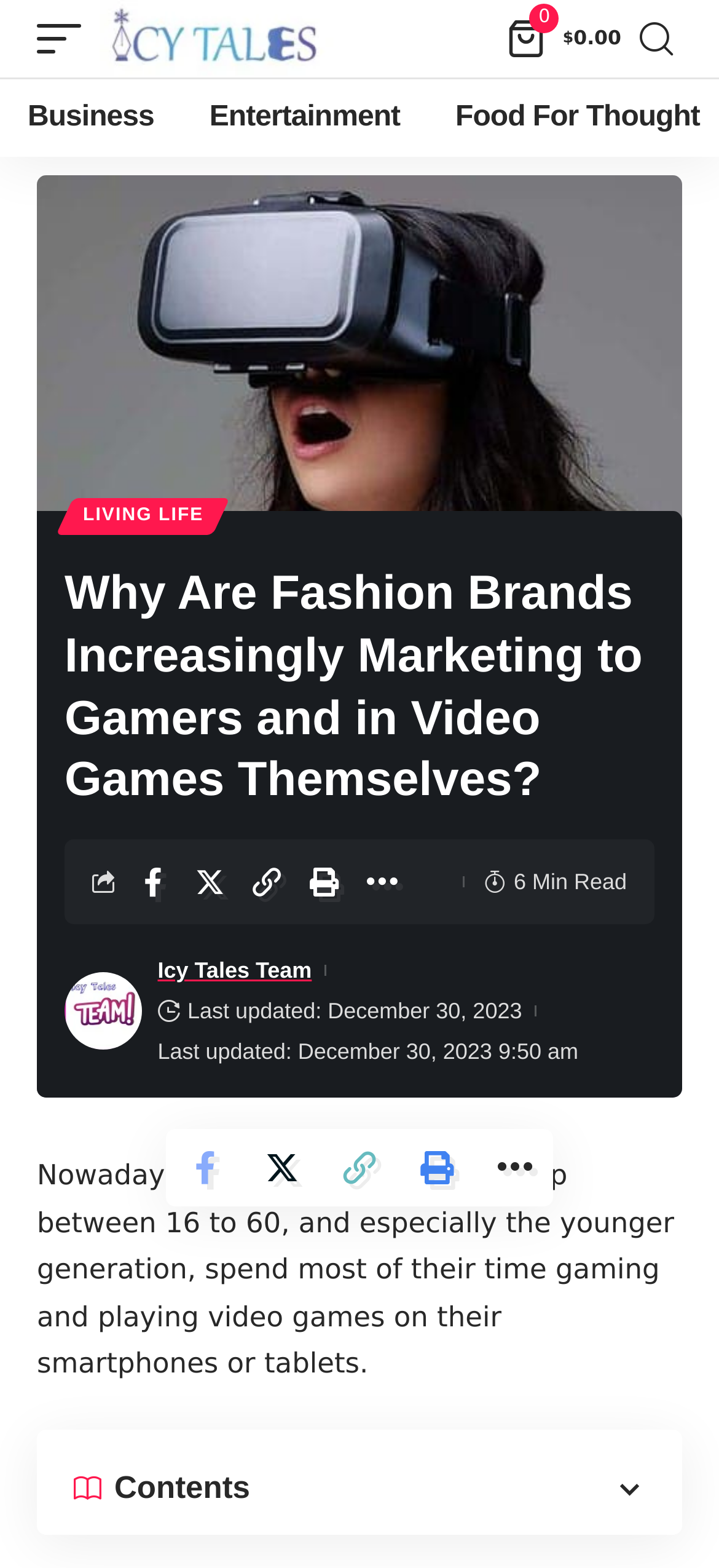Give the bounding box coordinates for the element described by: "Entertainment".

[0.253, 0.051, 0.595, 0.1]